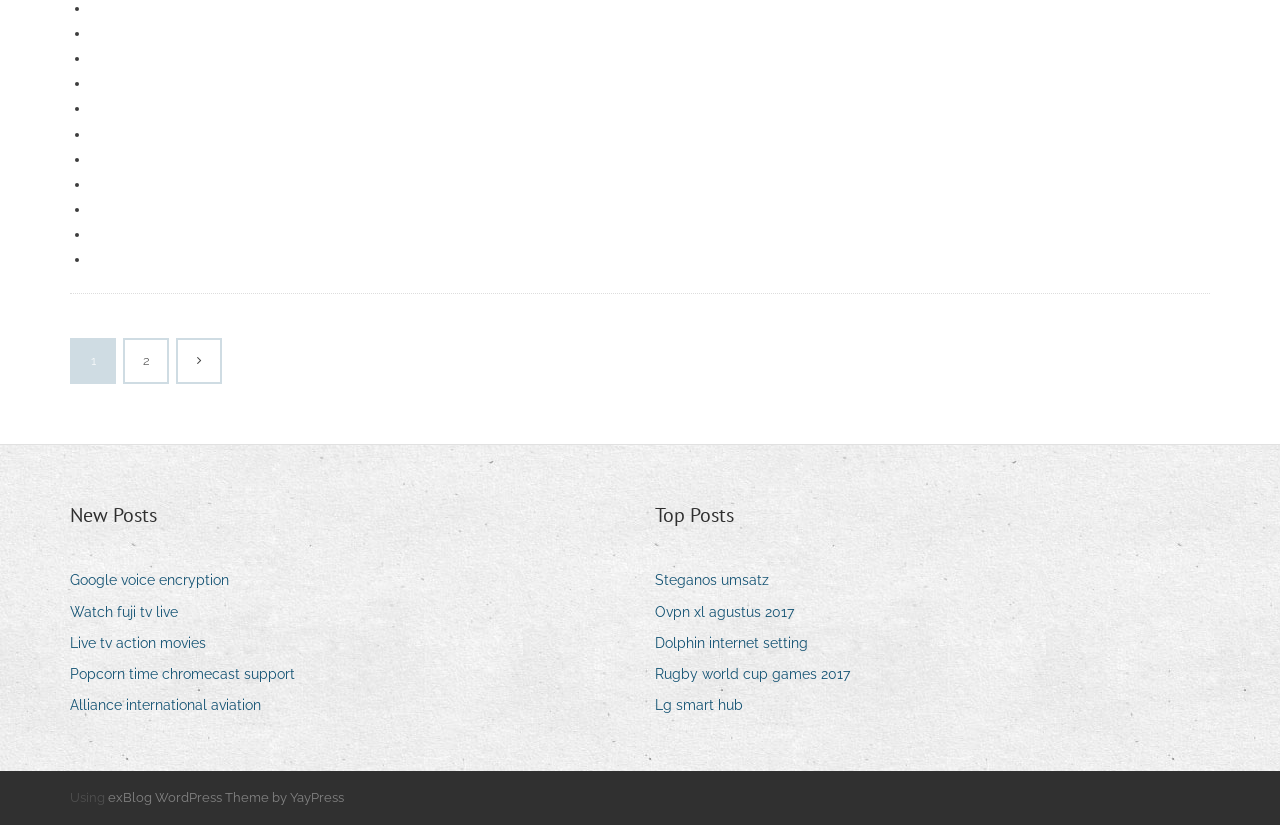Can you find the bounding box coordinates of the area I should click to execute the following instruction: "Click on 'exBlog WordPress Theme by YayPress'"?

[0.084, 0.958, 0.269, 0.976]